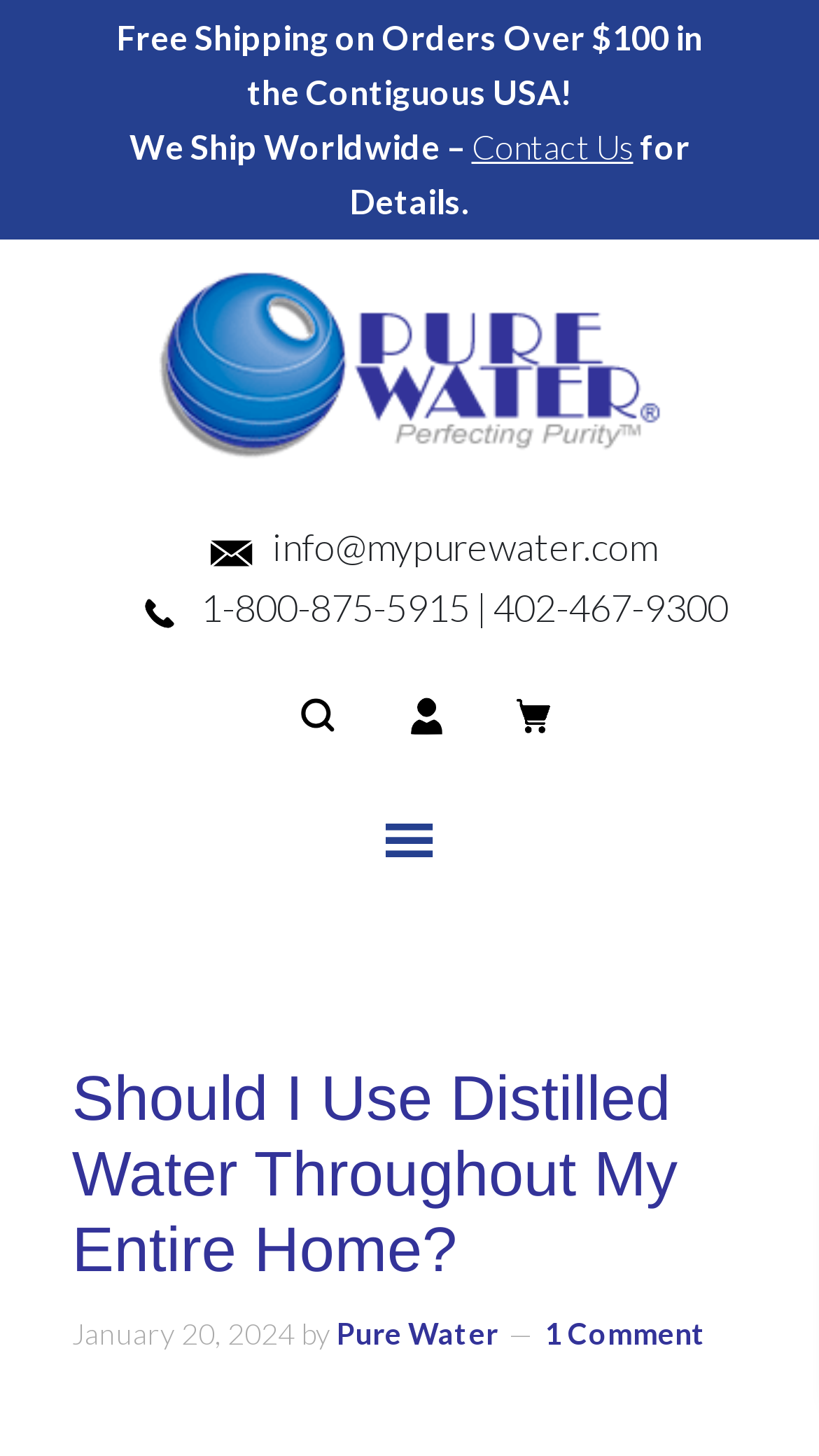Respond to the question below with a single word or phrase:
What is the name of the website?

My Pure Water